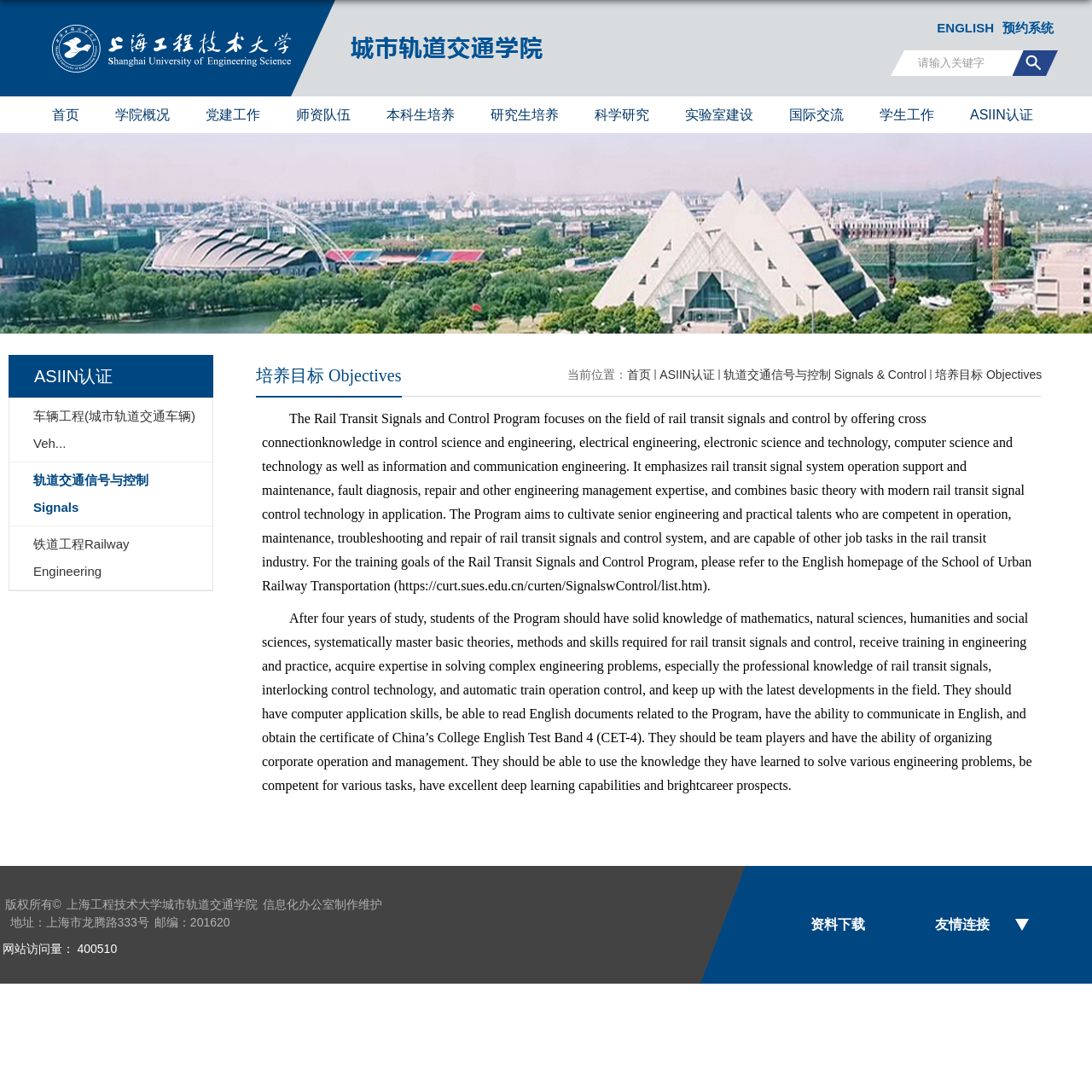Specify the bounding box coordinates of the region I need to click to perform the following instruction: "click the 'ENGLISH' link". The coordinates must be four float numbers in the range of 0 to 1, i.e., [left, top, right, bottom].

[0.858, 0.019, 0.91, 0.032]